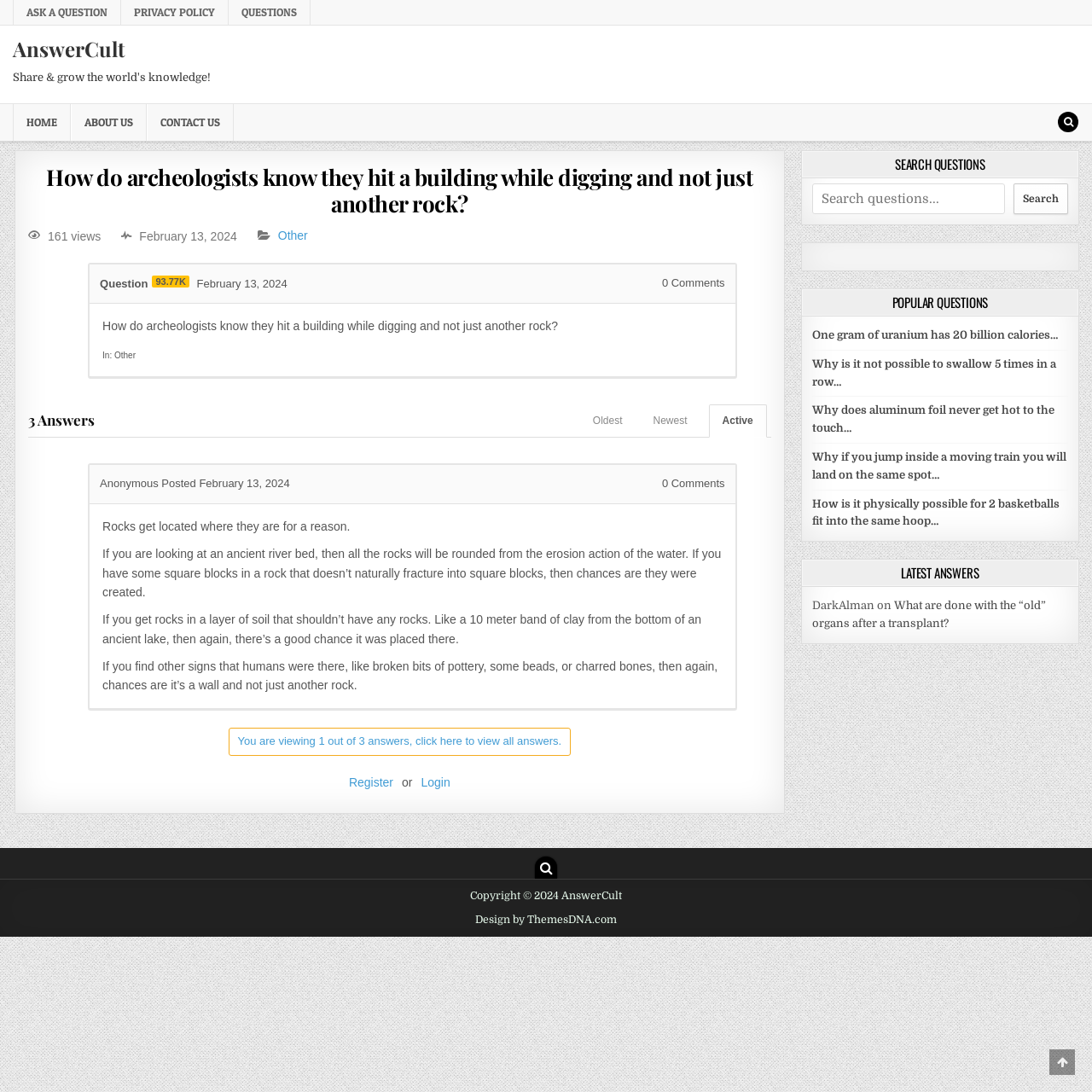What is the name of the person who posted the answer?
Give a one-word or short-phrase answer derived from the screenshot.

Anonymous